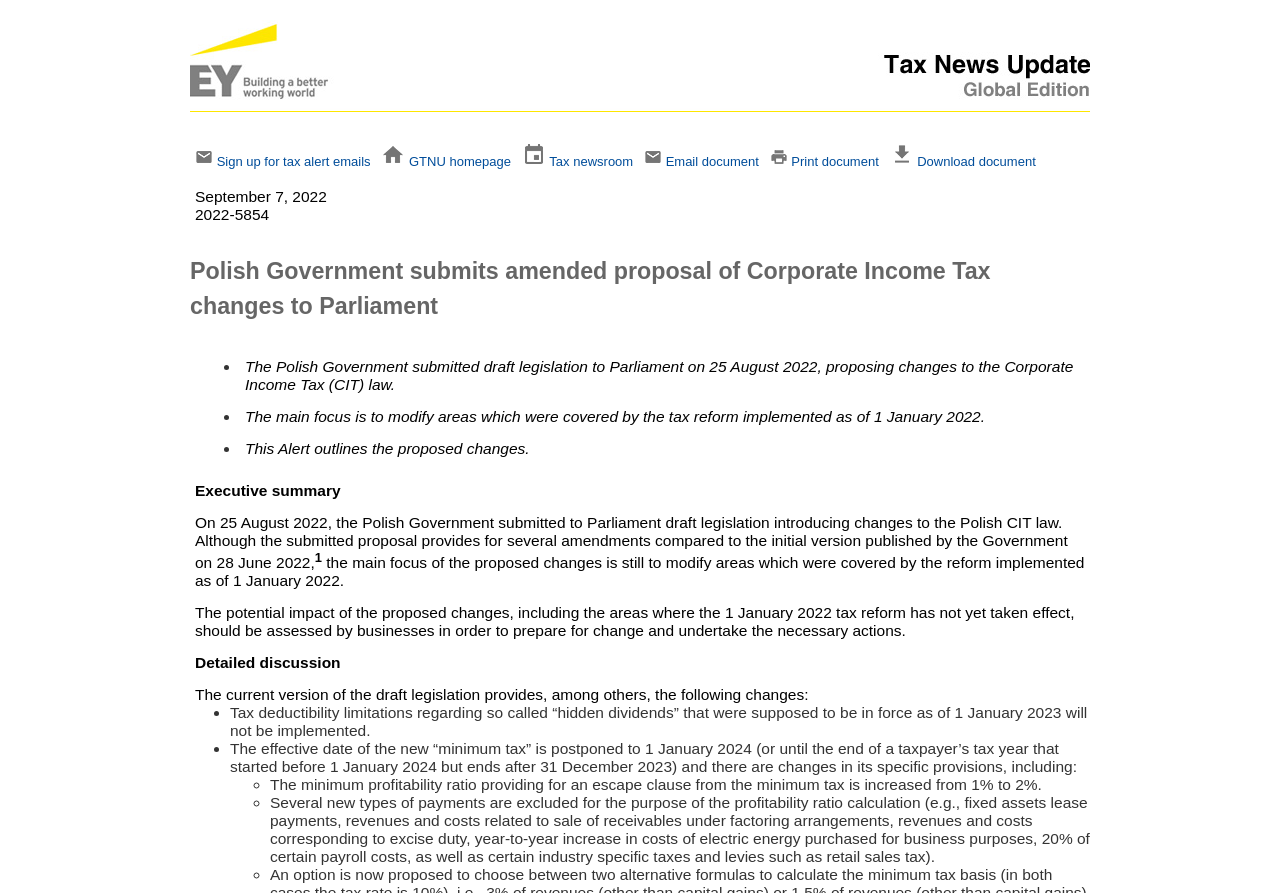Given the description of a UI element: "GTNU homepage", identify the bounding box coordinates of the matching element in the webpage screenshot.

[0.32, 0.172, 0.399, 0.189]